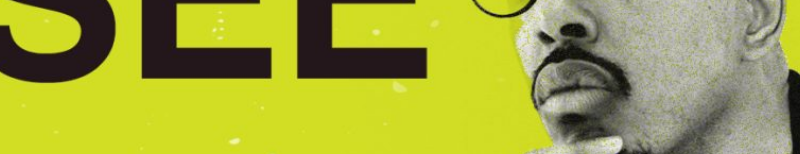Offer an in-depth caption for the image presented.

The image features a striking graphic design with a vibrant yellow background that immediately captures attention. The foreground displays a thoughtful individual, framed closely to highlight a contemplative expression. This person is depicted with glasses, resting a finger on their chin, embodying curiosity and introspection. Bold, dark text overlays the image, prominently featuring the word "SEE," which suggests themes of insight and perception. The overall composition combines strong visuals with meaningful text, drawing viewers in and prompting them to engage with the surrounding content, likely related to upcoming events or discussions that encourage exploration of important ideas.